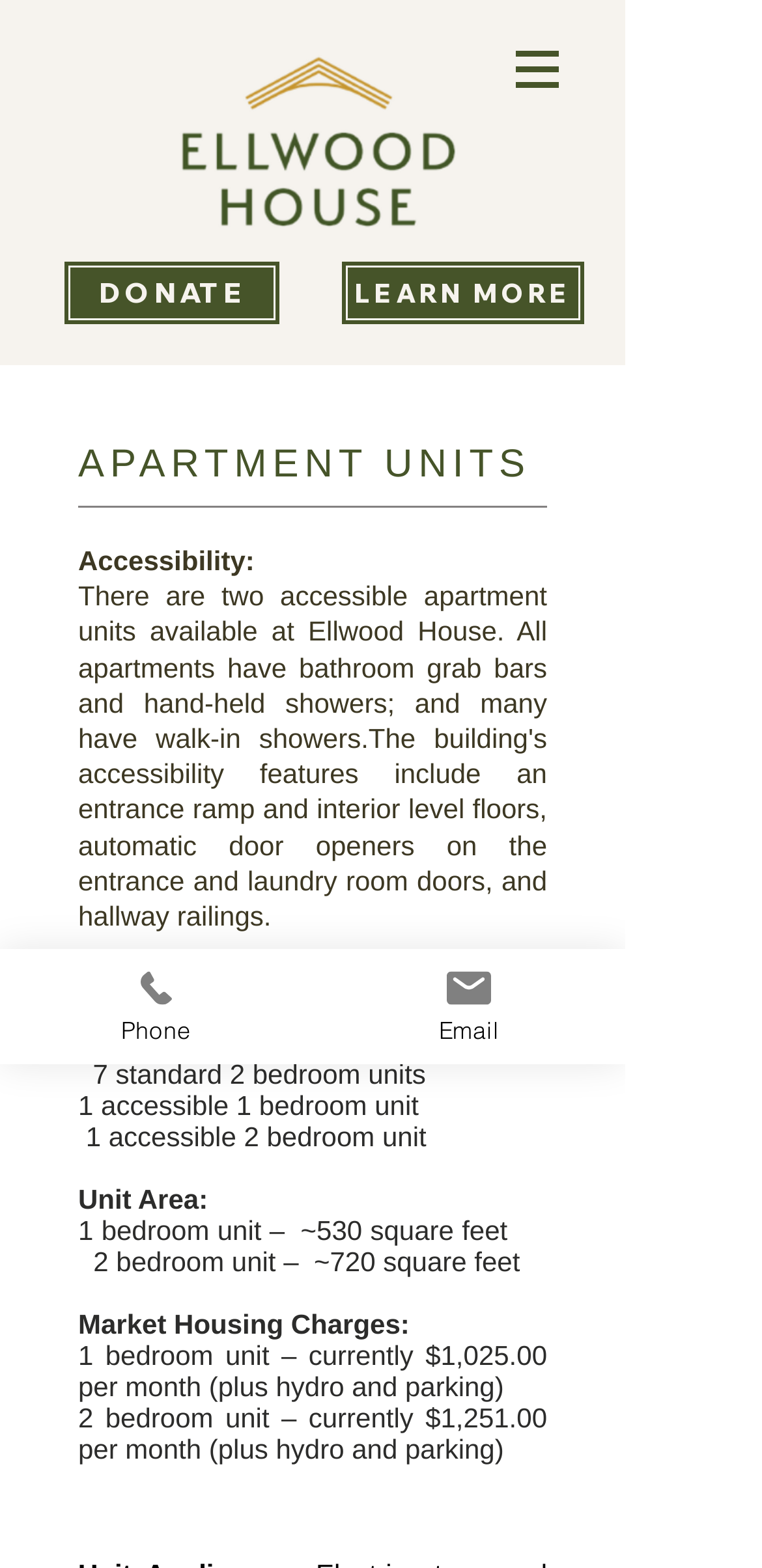Extract the bounding box coordinates of the UI element described by: "LEARN MORE". The coordinates should include four float numbers ranging from 0 to 1, e.g., [left, top, right, bottom].

[0.446, 0.166, 0.769, 0.208]